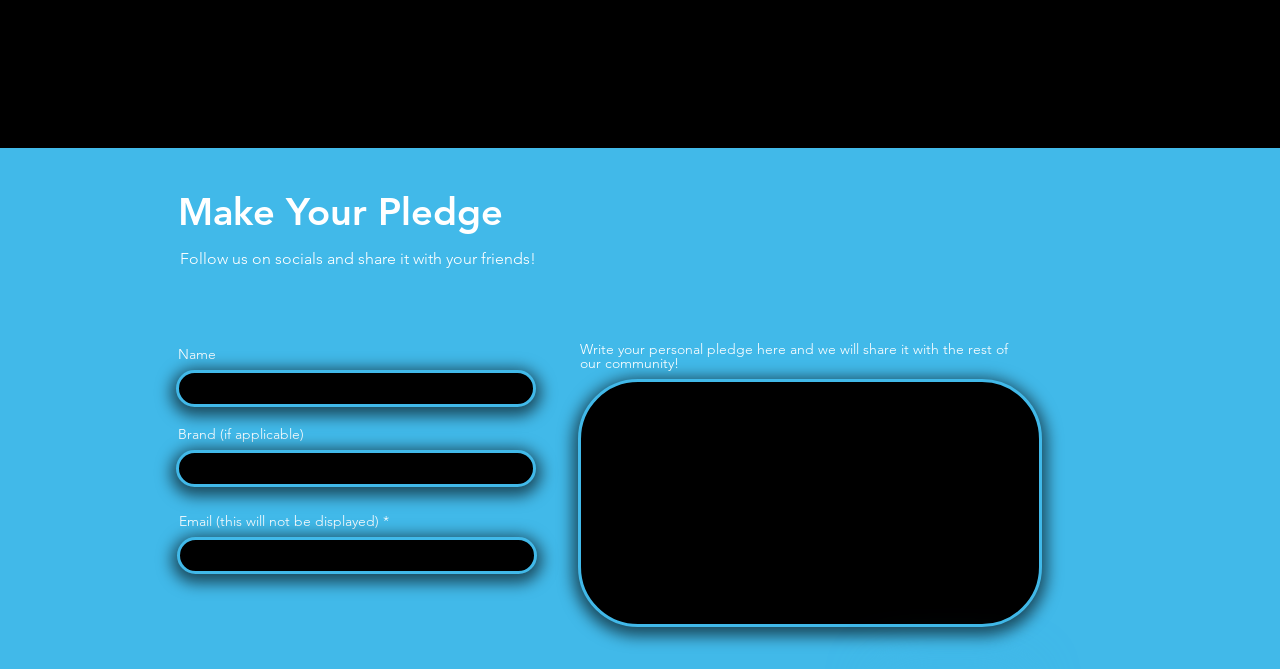Refer to the image and provide an in-depth answer to the question:
What is the purpose of the webpage?

The webpage has a heading 'Make Your Pledge' and a text box to write a personal pledge, indicating that the purpose of the webpage is to allow users to make a pledge and share it with the community.